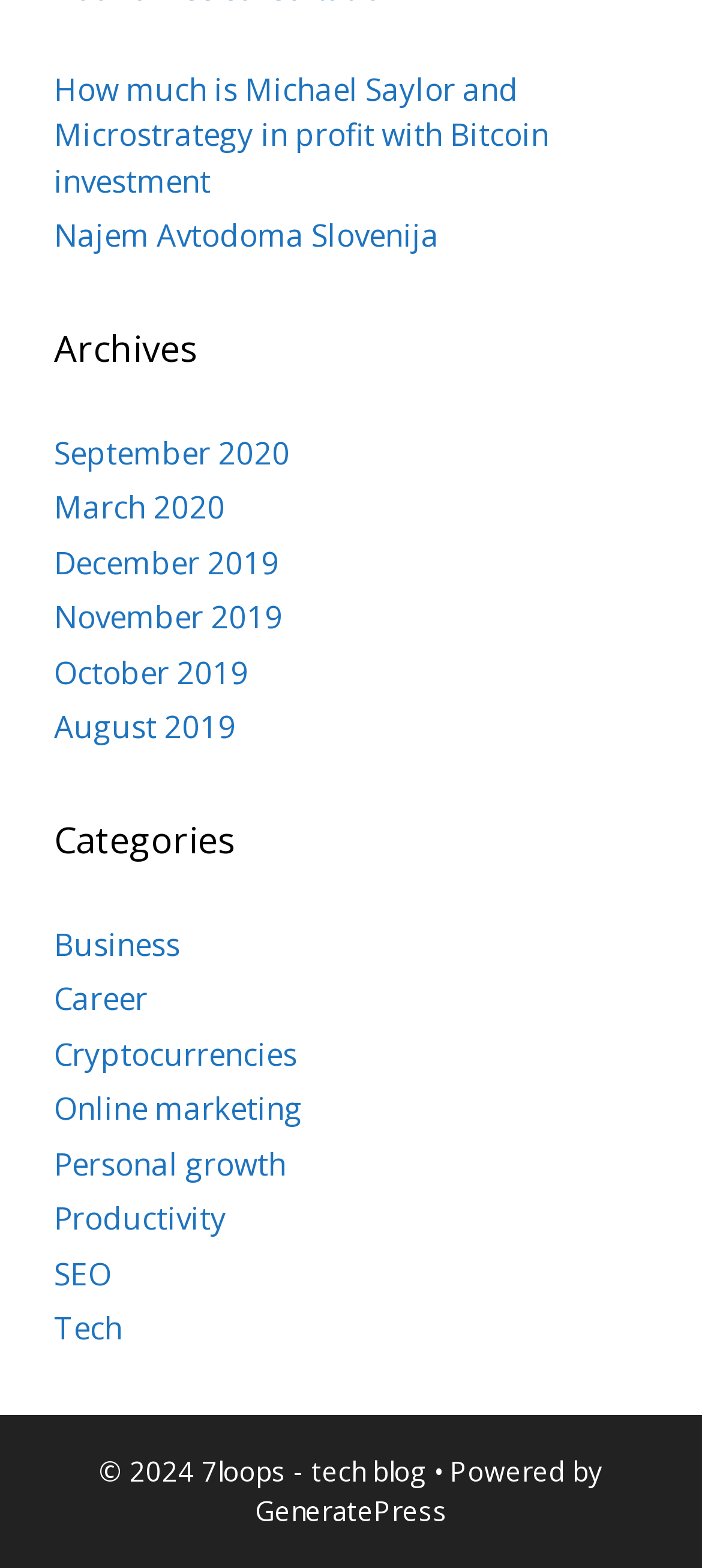What is the copyright year of the website?
Provide a comprehensive and detailed answer to the question.

I found the text '© 2024 7loops - tech blog' at the bottom of the webpage, which indicates the copyright year of the website.